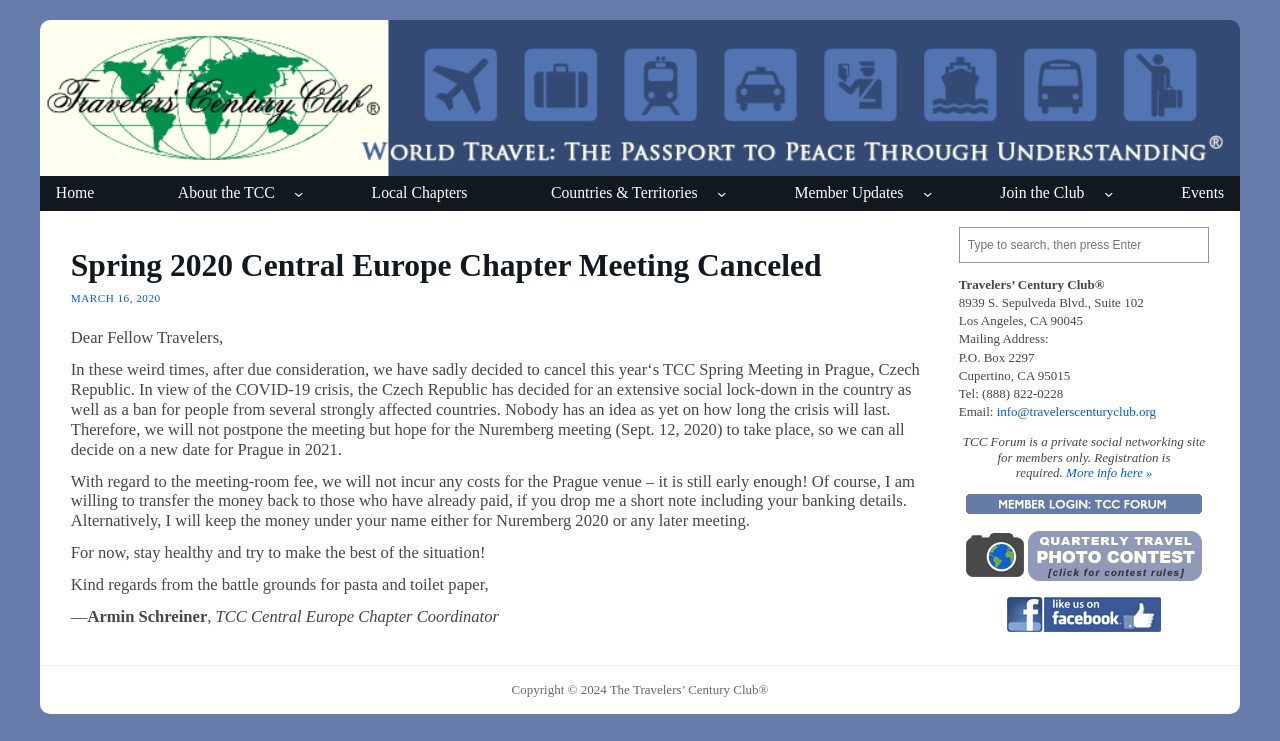Answer the following query concisely with a single word or phrase:
What is the status of the Spring 2020 Central Europe Chapter Meeting?

Canceled